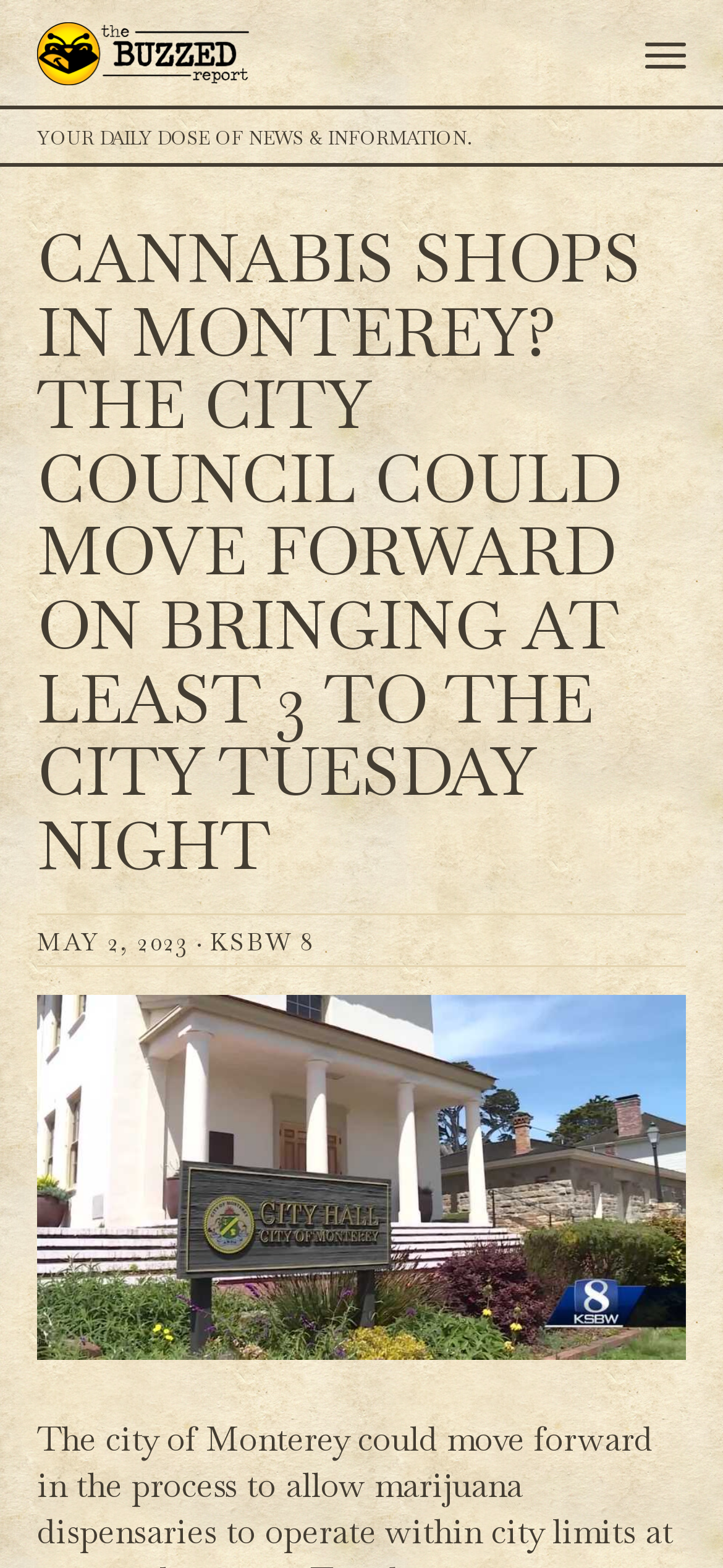What is the name of the news source?
Refer to the image and give a detailed answer to the query.

I found the name of the news source by looking at the link 'KSBW 8' which is located below the date of the article and above the article content.